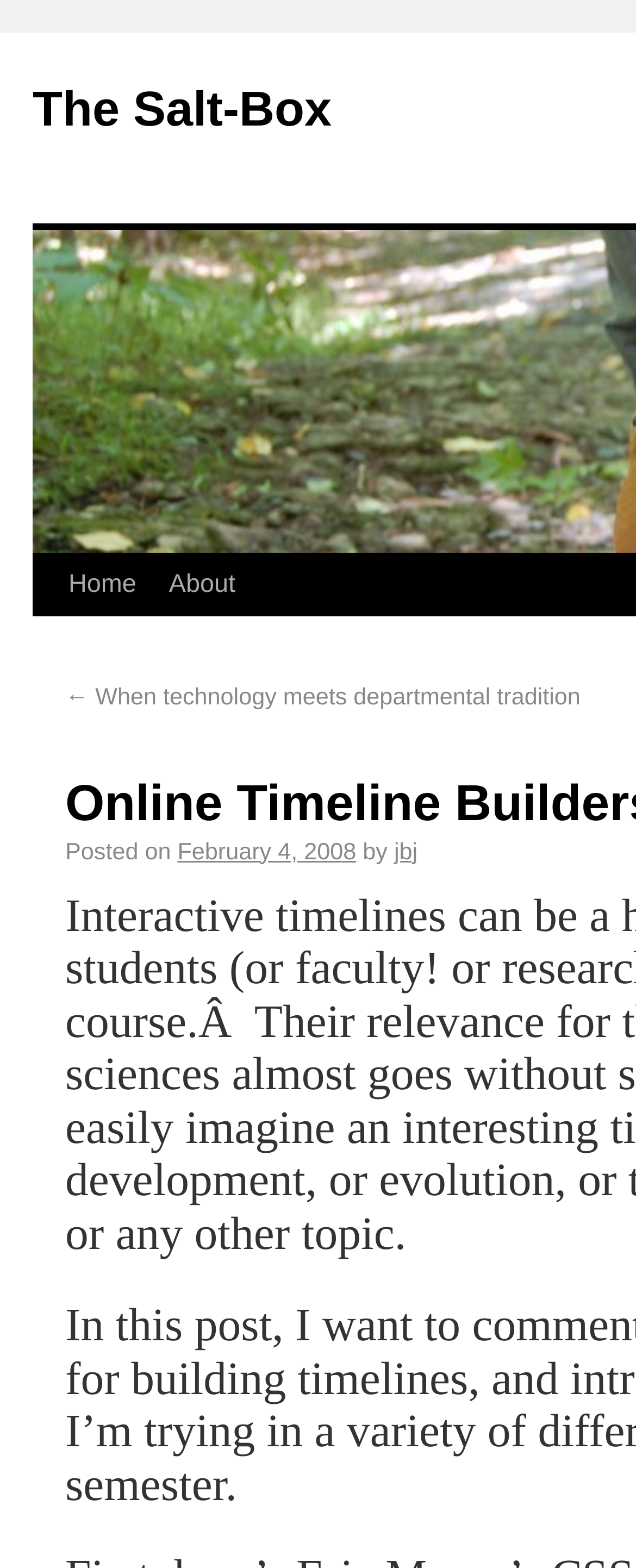Provide the bounding box coordinates of the UI element this sentence describes: "The Salt-Box".

[0.051, 0.053, 0.521, 0.087]